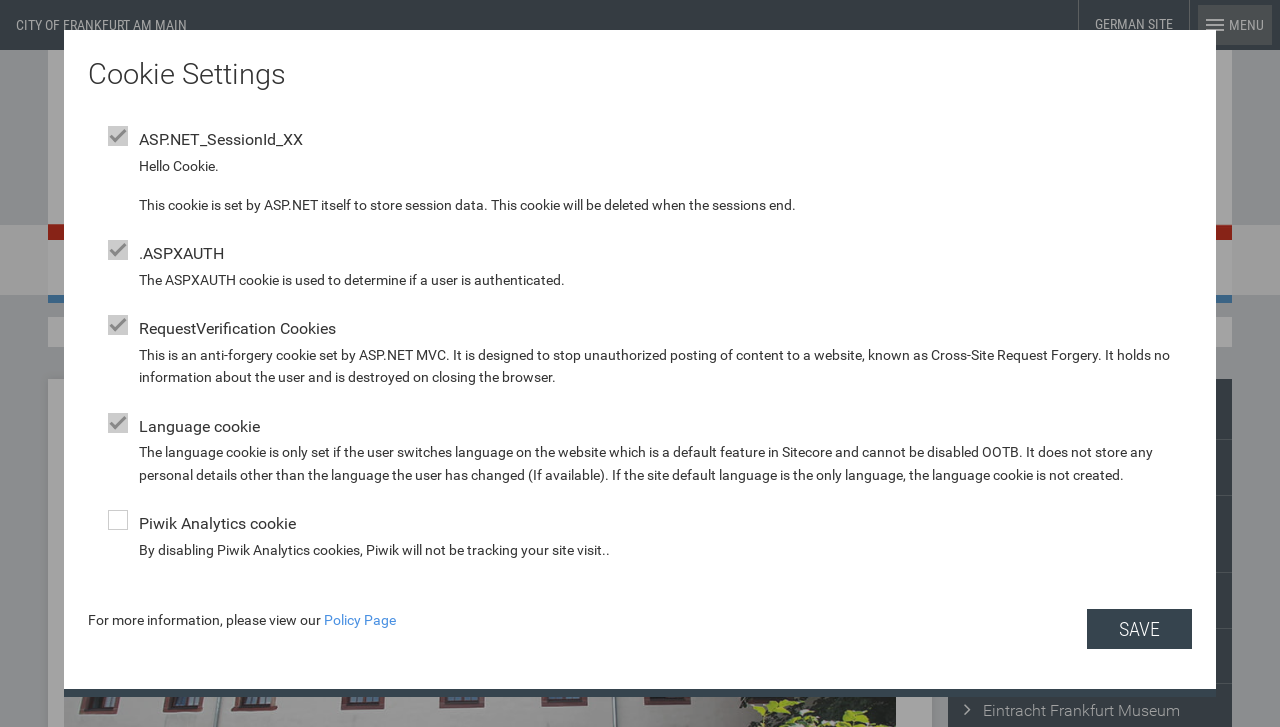Please indicate the bounding box coordinates for the clickable area to complete the following task: "Go to the MUSEUMS AT A GLANCE page". The coordinates should be specified as four float numbers between 0 and 1, i.e., [left, top, right, bottom].

[0.741, 0.605, 0.962, 0.68]